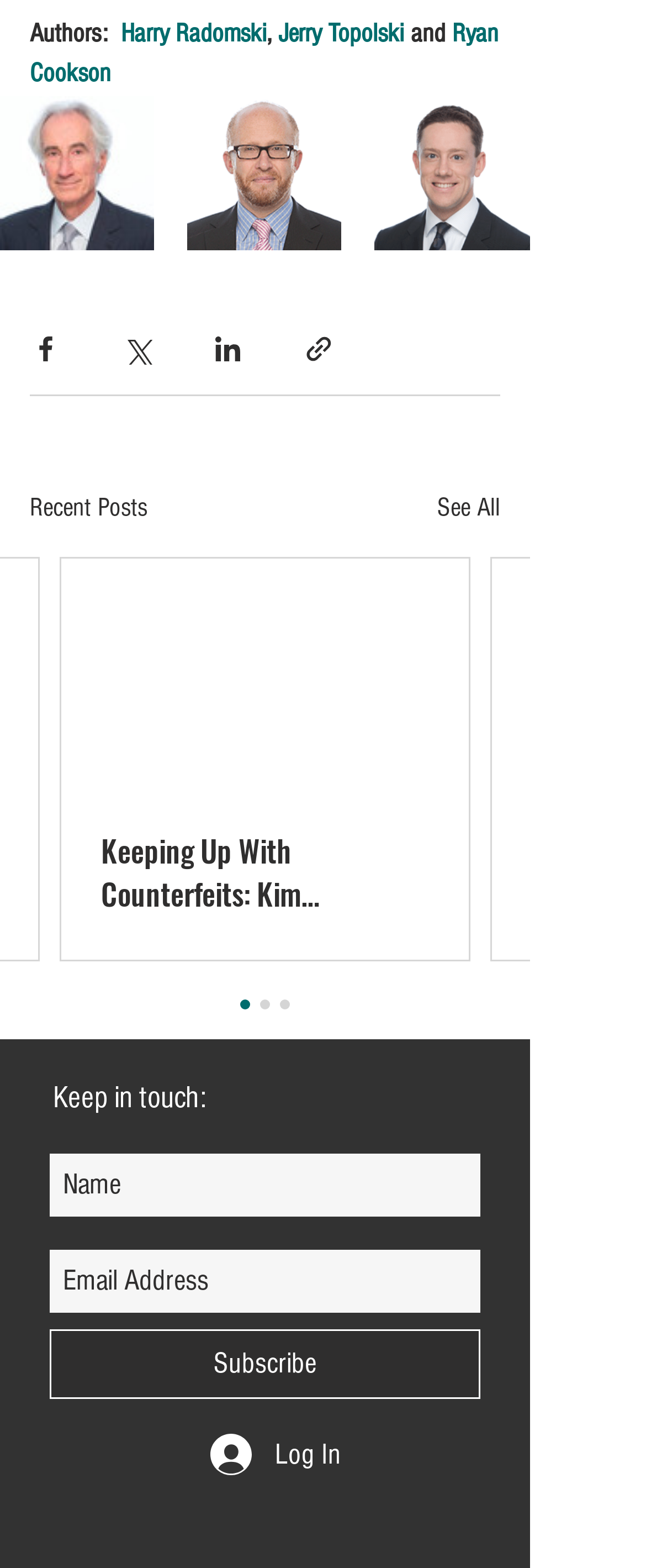What is the title of the first article in the 'Recent Posts' section?
From the details in the image, provide a complete and detailed answer to the question.

The first article in the 'Recent Posts' section has a link with the text 'Keeping Up With Counterfeits: Kim Kardashian Sued For Knock-Off Dining Tables', which is the title of the article.